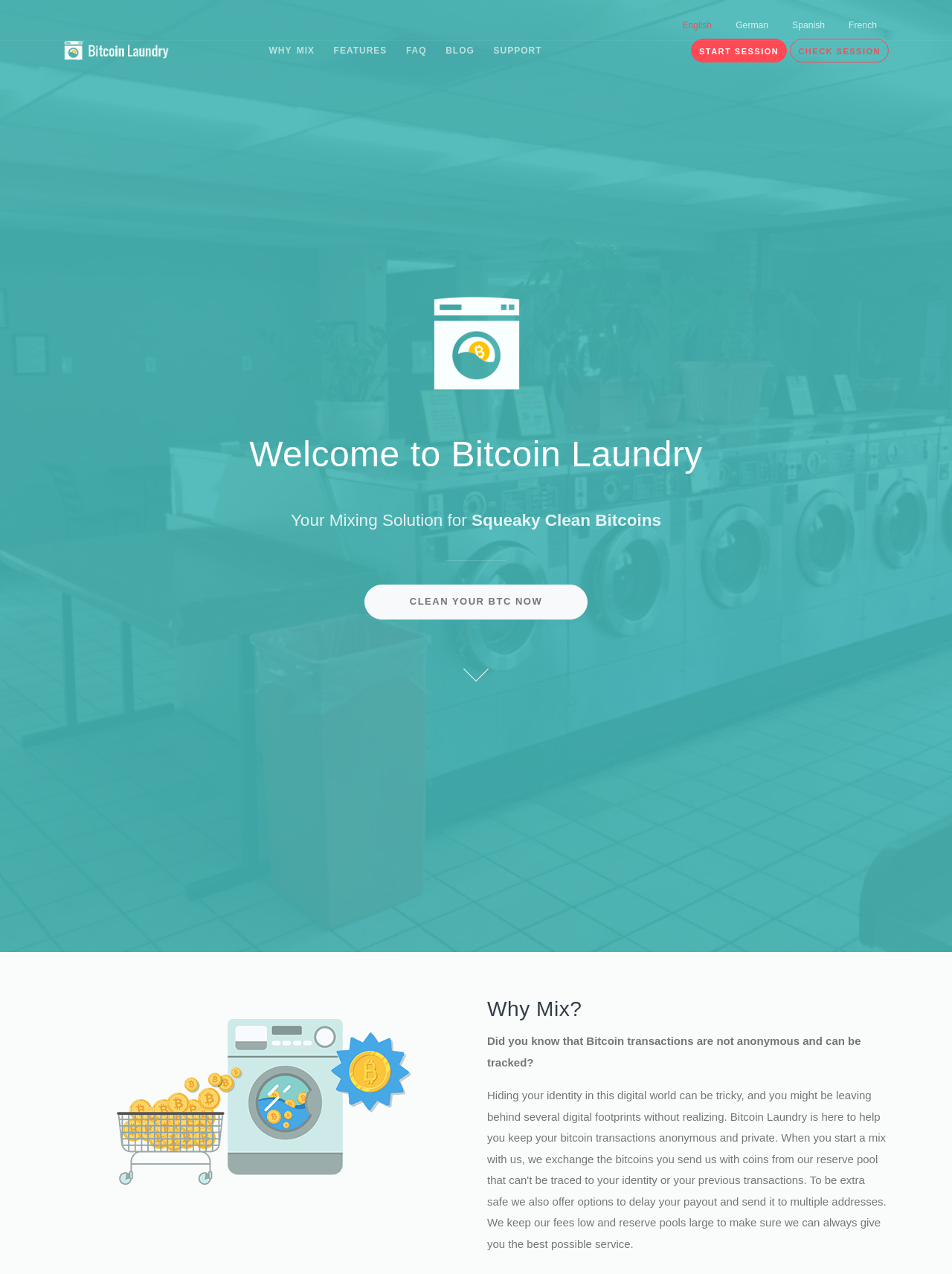Please identify the bounding box coordinates of the clickable area that will allow you to execute the instruction: "Select English language".

[0.717, 0.009, 0.76, 0.032]